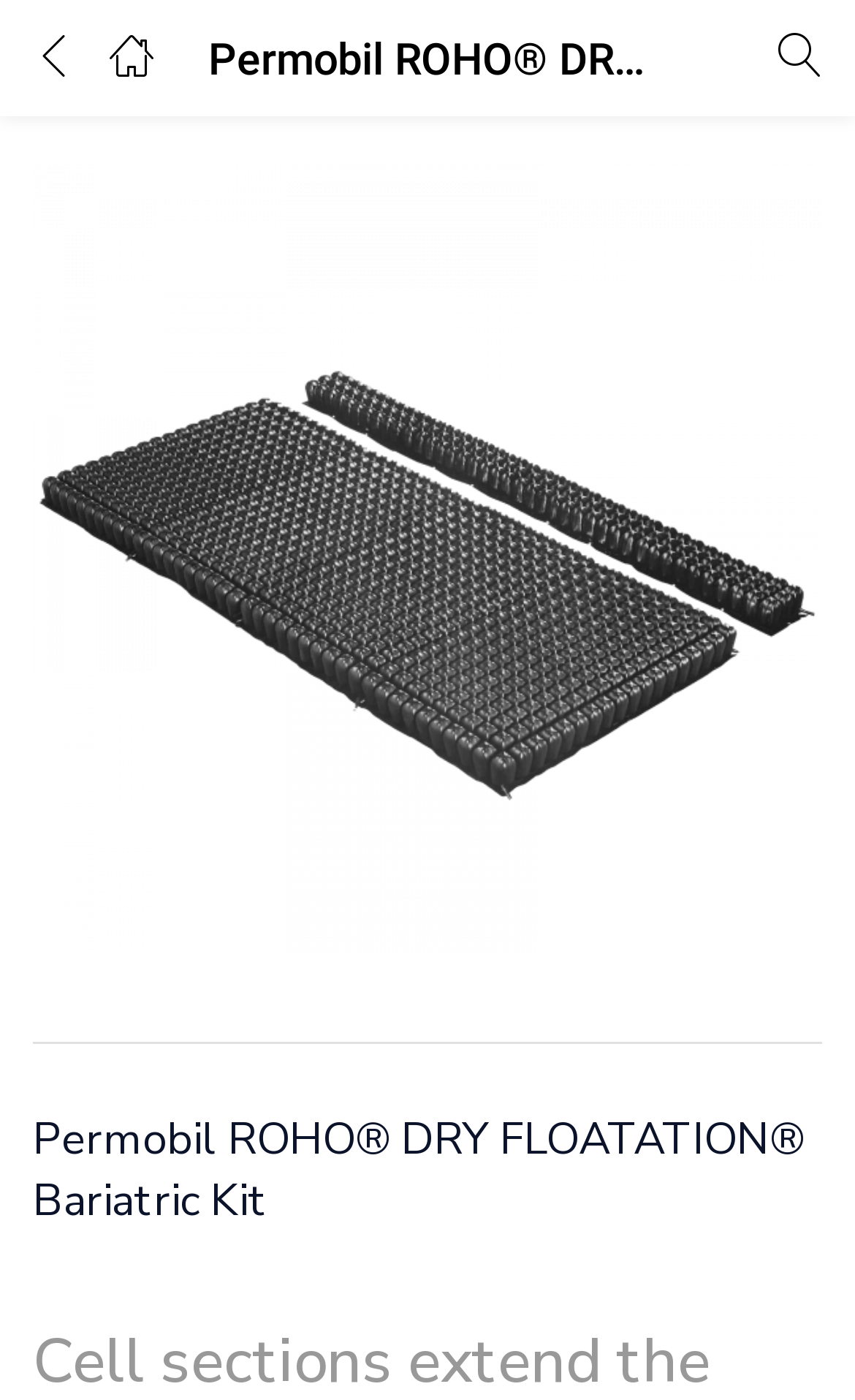Respond to the question with just a single word or phrase: 
How many input fields are there in the login form?

2